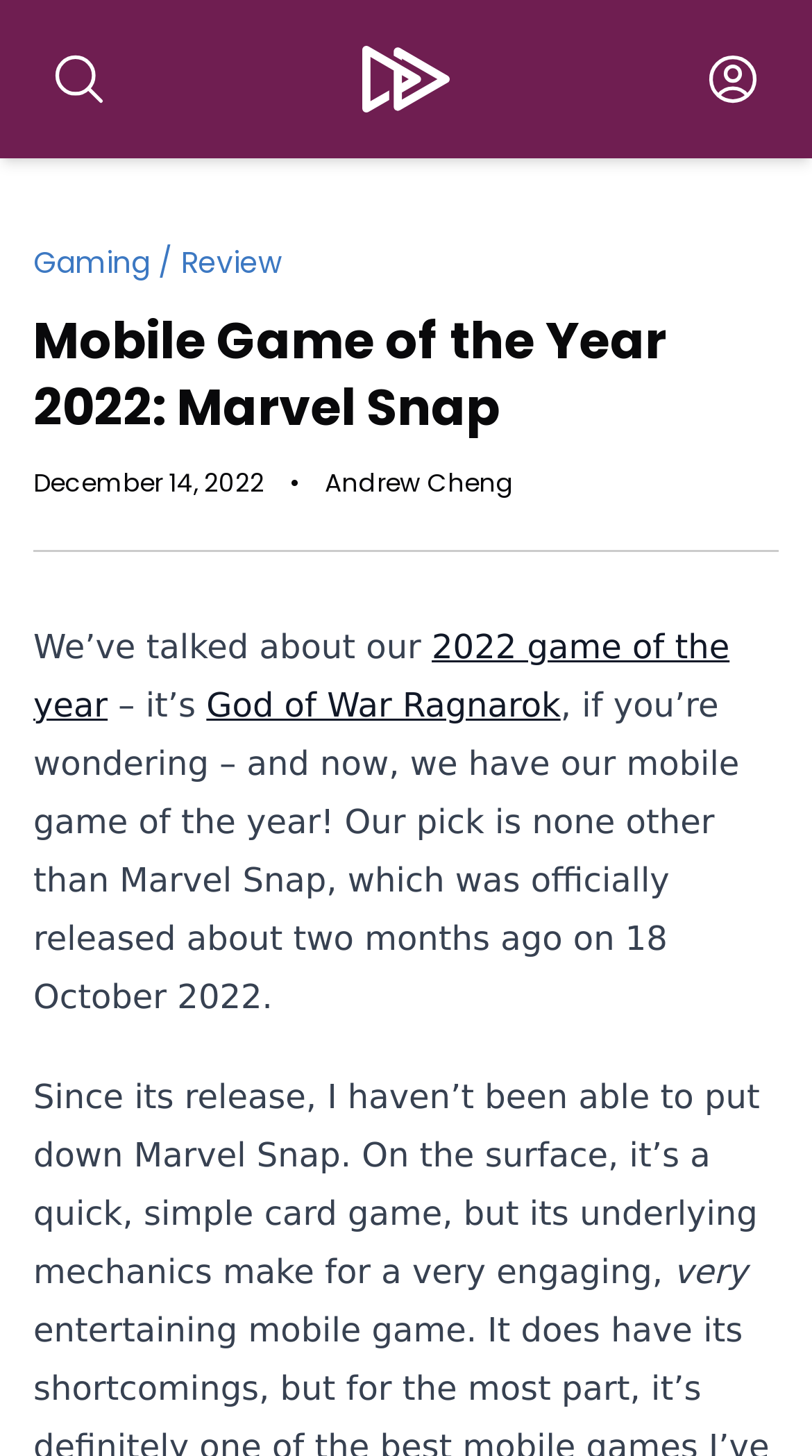Using the provided description parent_node: Gaming, find the bounding box coordinates for the UI element. Provide the coordinates in (top-left x, top-left y, bottom-right x, bottom-right y) format, ensuring all values are between 0 and 1.

[0.897, 0.87, 1.0, 0.927]